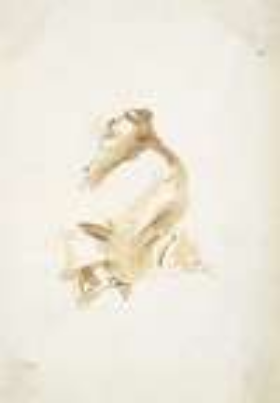Please answer the following question using a single word or phrase: 
When was the artwork 'Standing Female Figure Seen from the Back and from Below' created?

Around 1740-50